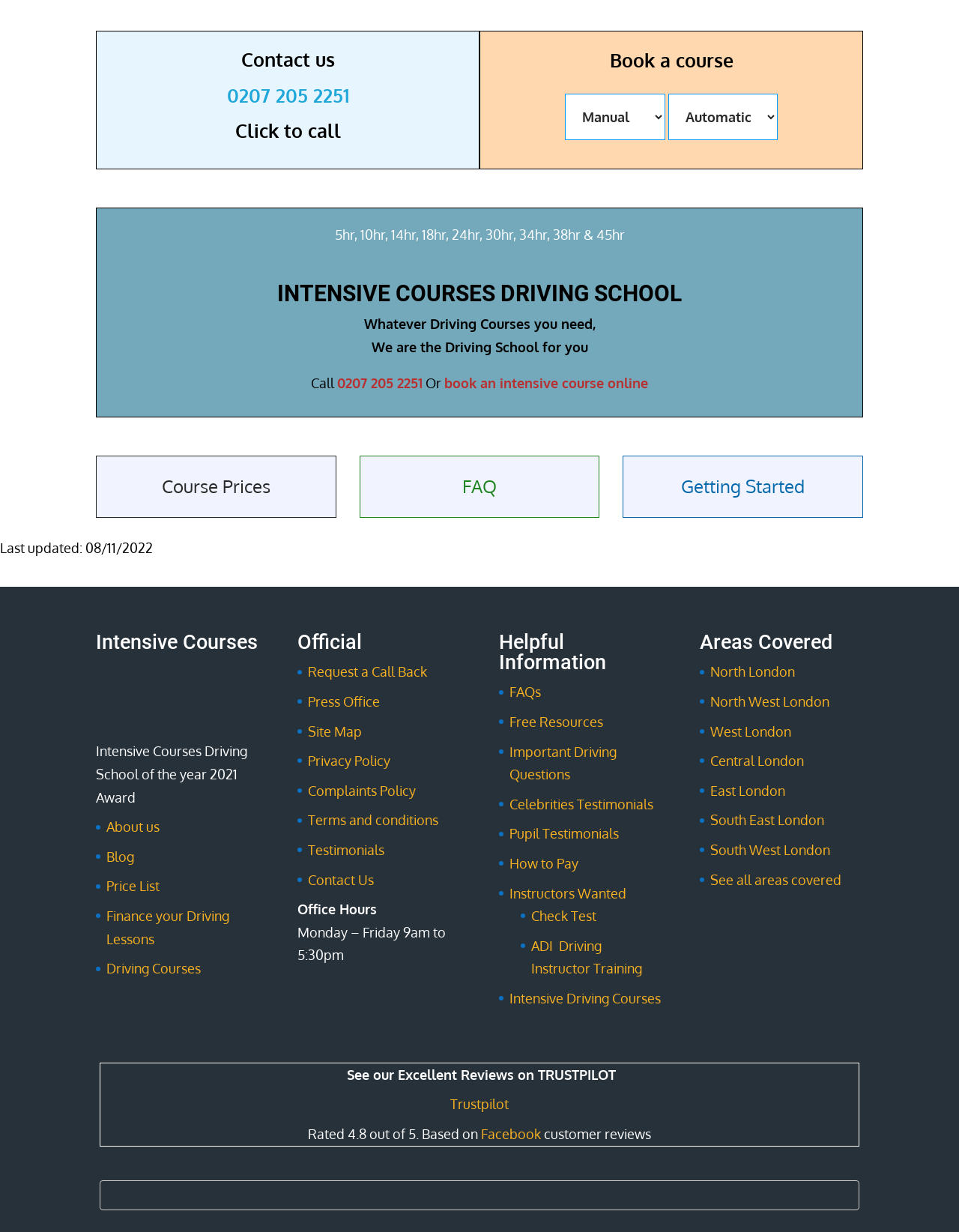What is the phone number to contact?
Please answer the question with a detailed response using the information from the screenshot.

The phone number to contact can be found in the top section of the webpage, where it says 'Contact us' and 'Click to call'. The phone number is also mentioned again in the middle section of the webpage, where it says 'Call 0207 205 2251 or book an intensive course online'.